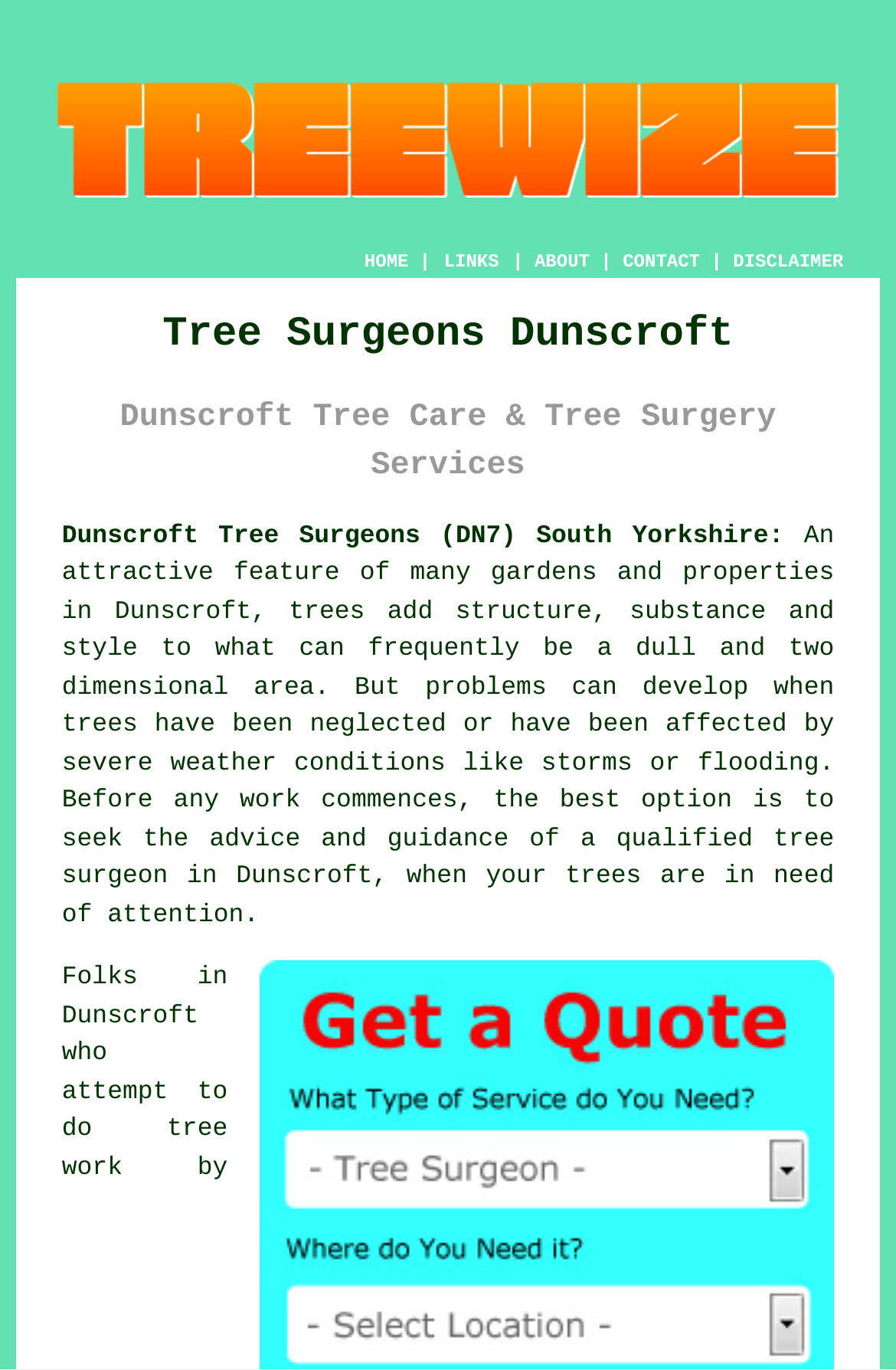Please extract the webpage's main title and generate its text content.

Tree Surgeons Dunscroft